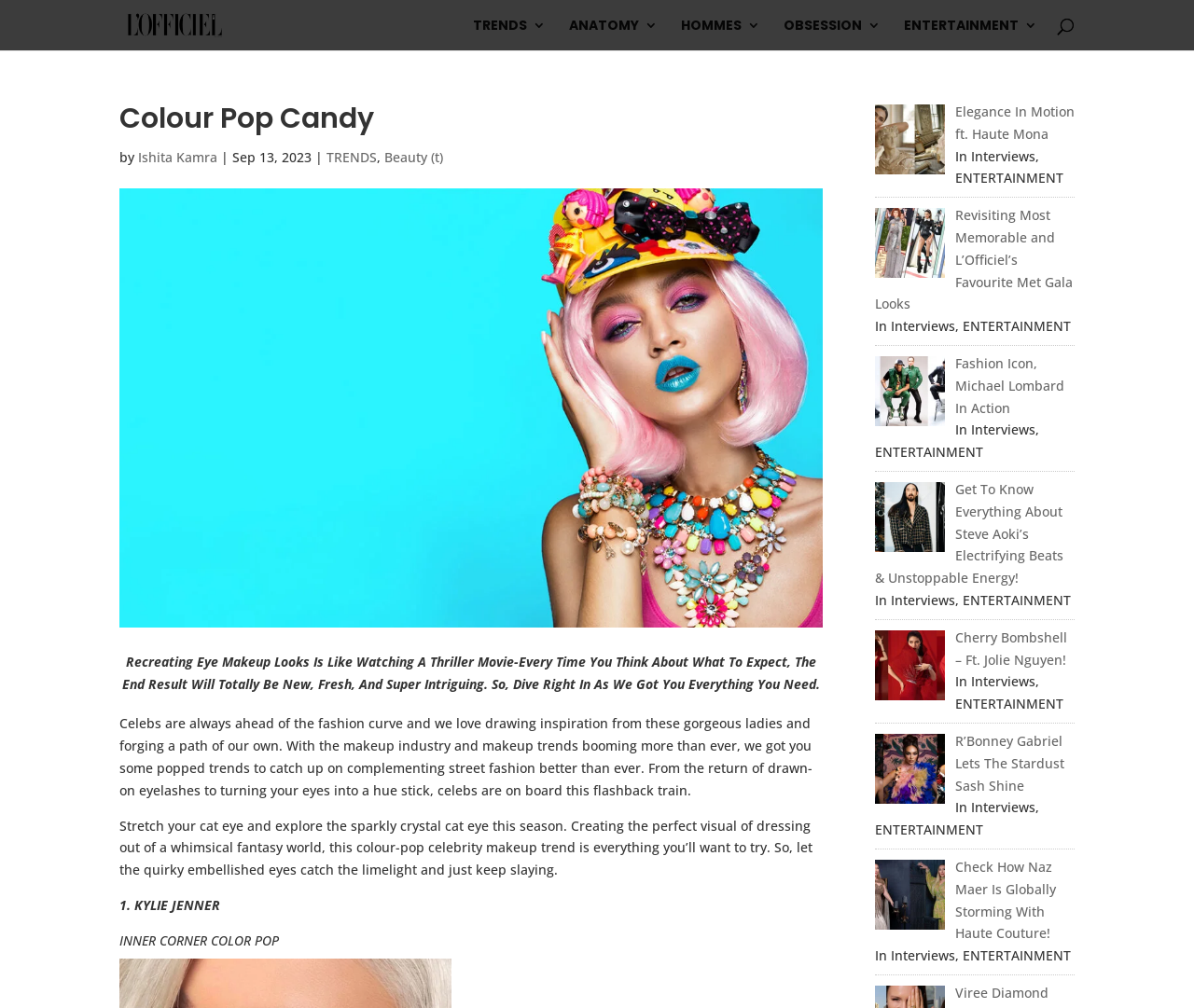Determine the bounding box coordinates of the region I should click to achieve the following instruction: "Search for something". Ensure the bounding box coordinates are four float numbers between 0 and 1, i.e., [left, top, right, bottom].

[0.1, 0.0, 0.9, 0.001]